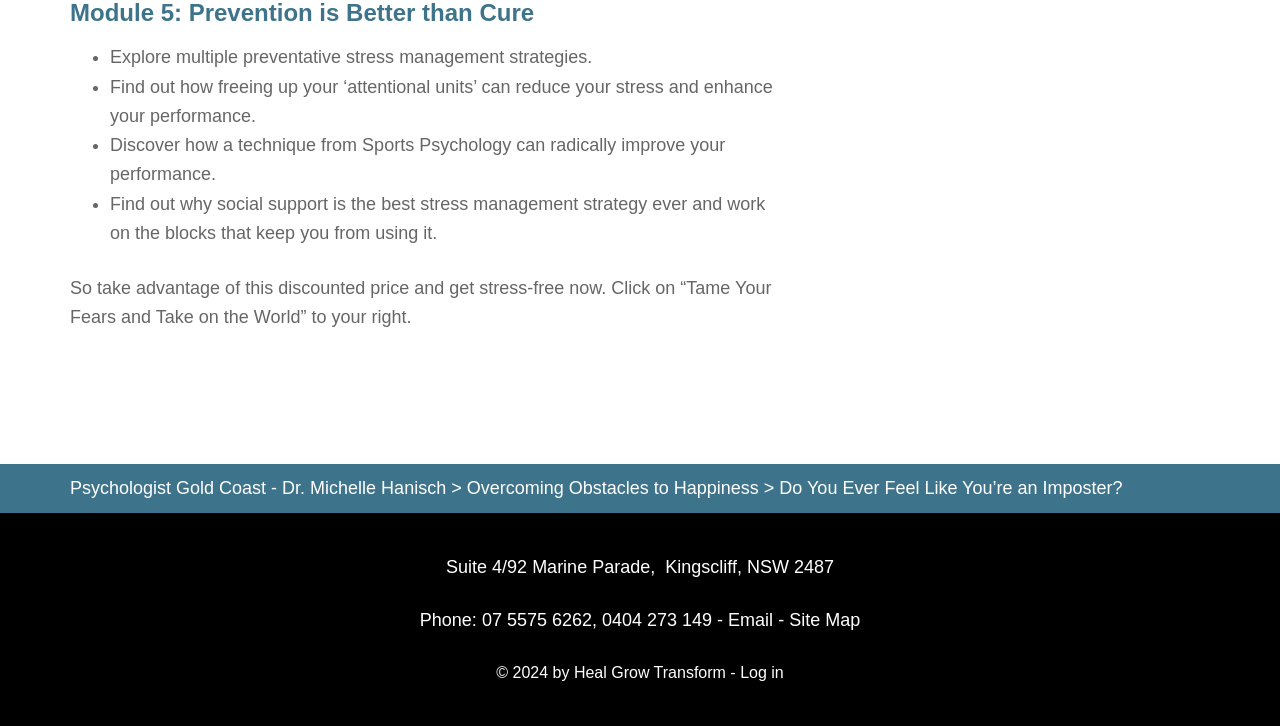Using the provided element description: "Email", identify the bounding box coordinates. The coordinates should be four floats between 0 and 1 in the order [left, top, right, bottom].

[0.569, 0.841, 0.604, 0.868]